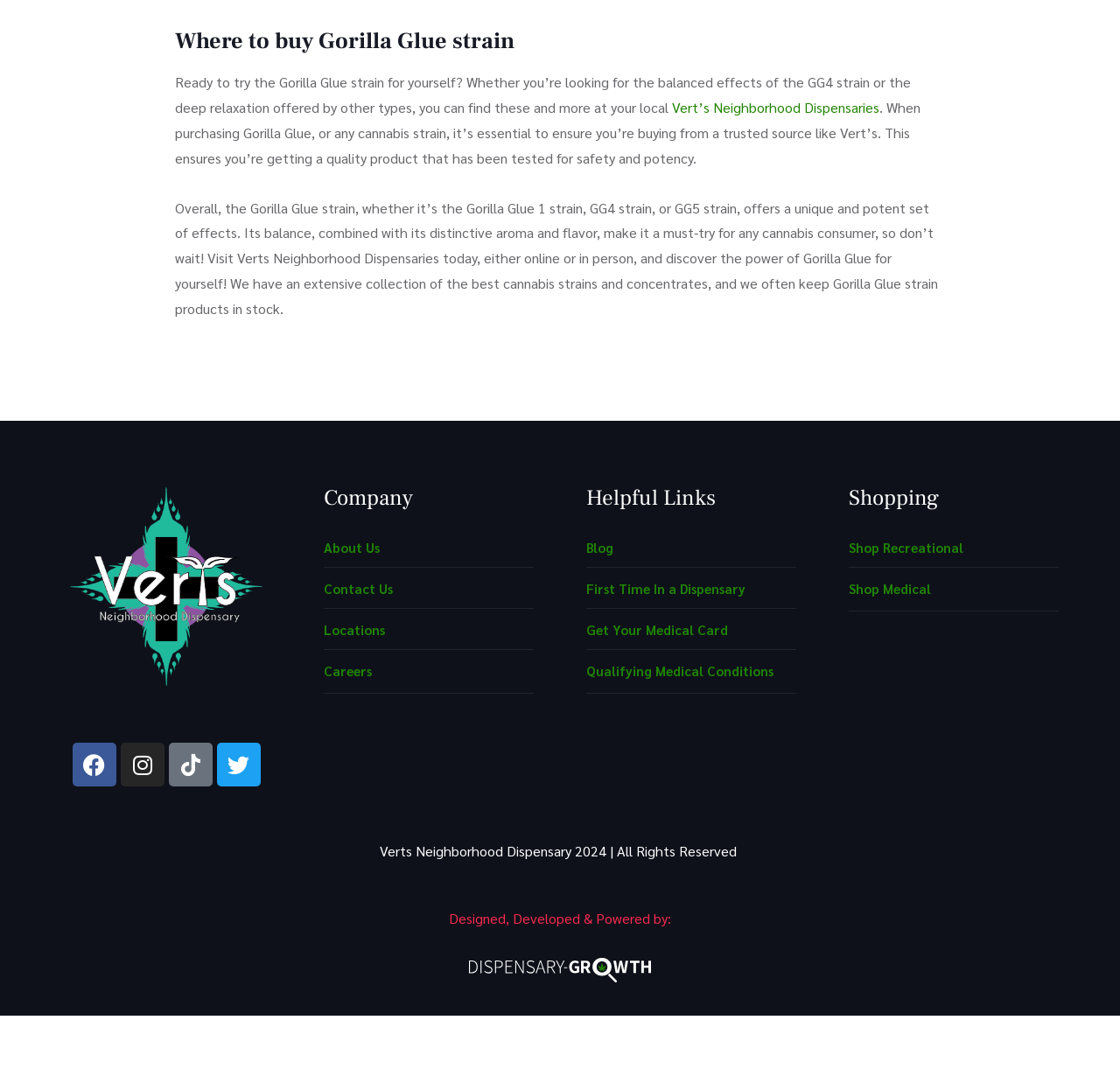Specify the bounding box coordinates of the area to click in order to execute this command: 'Follow on Facebook'. The coordinates should consist of four float numbers ranging from 0 to 1, and should be formatted as [left, top, right, bottom].

[0.064, 0.682, 0.104, 0.722]